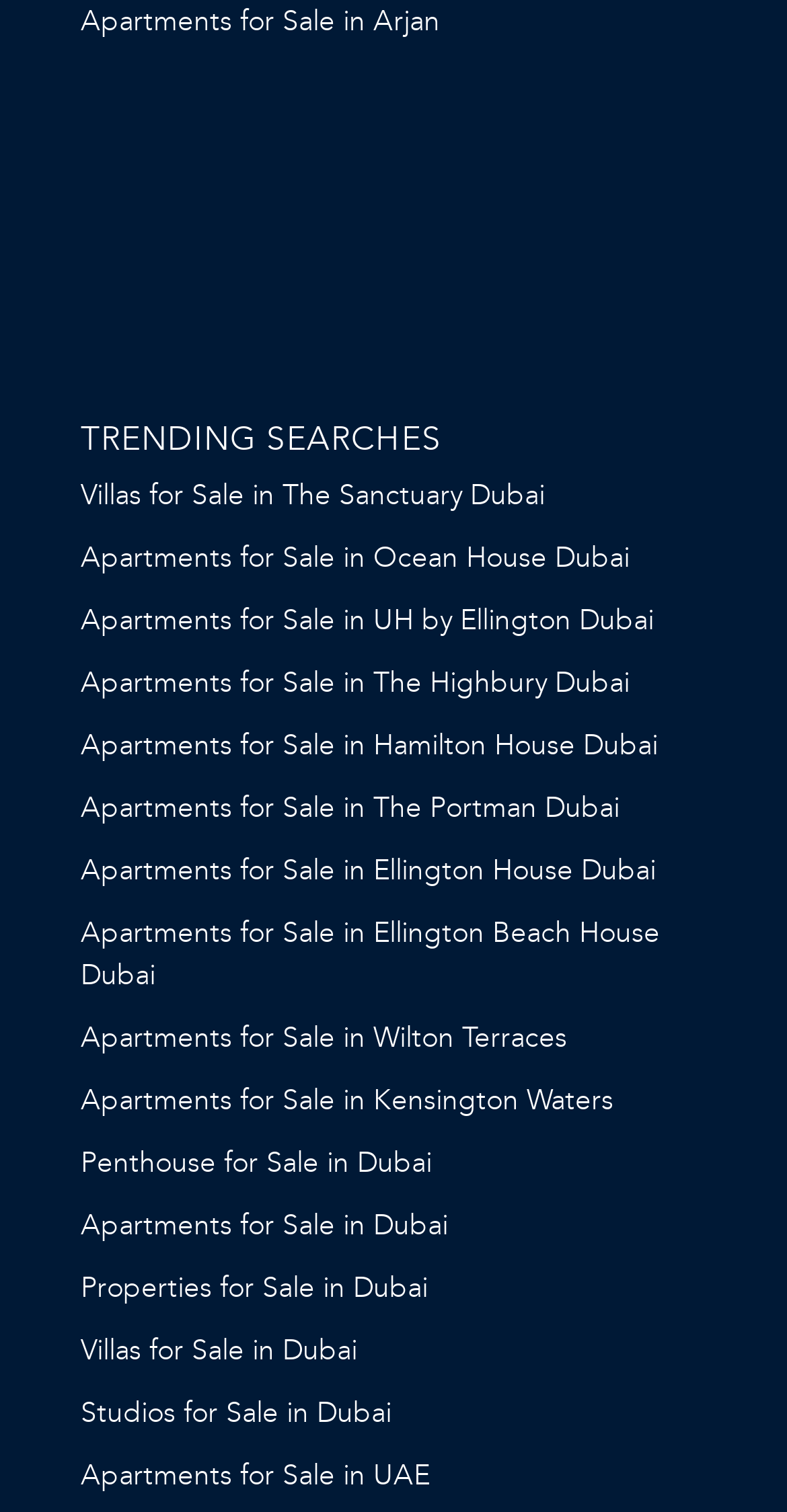How many links are there on the webpage?
From the image, provide a succinct answer in one word or a short phrase.

21